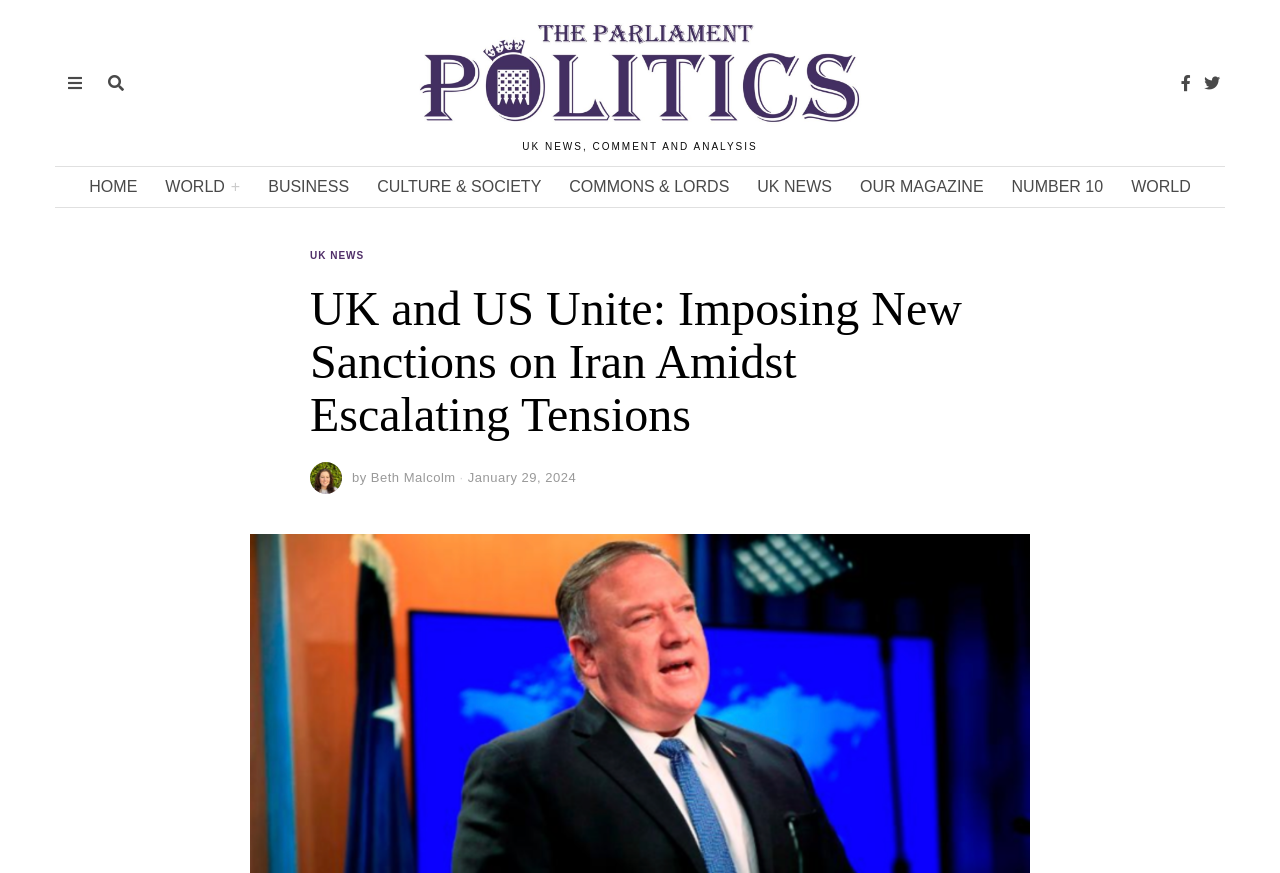Can you find and generate the webpage's heading?

UK and US Unite: Imposing New Sanctions on Iran Amidst Escalating Tensions